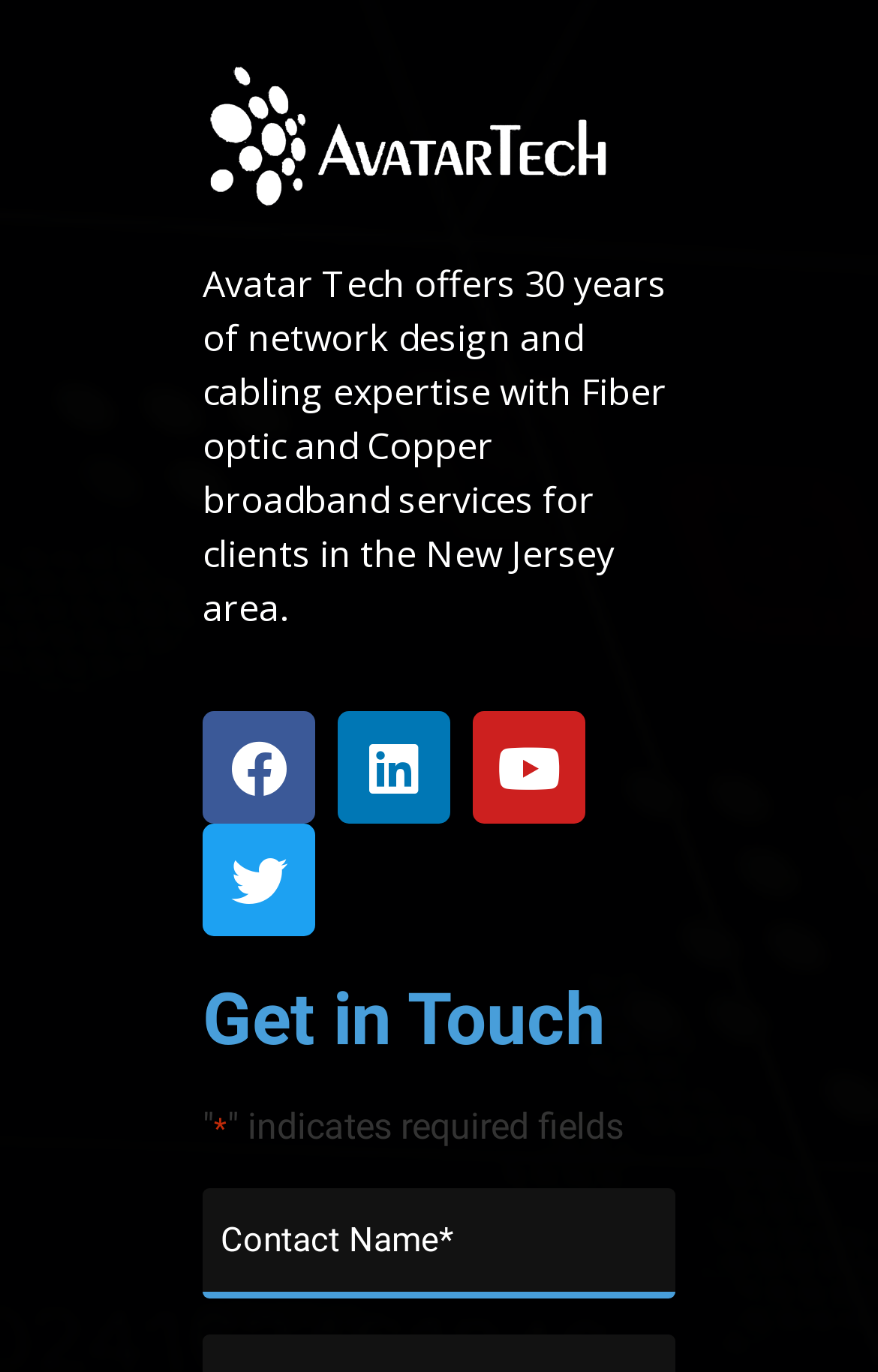Can you give a detailed response to the following question using the information from the image? What is the company's name?

The company's name is mentioned in the StaticText element with the text 'Avatar Tech offers 30 years of network design and cabling expertise with Fiber optic and Copper broadband services for clients in the New Jersey area.'